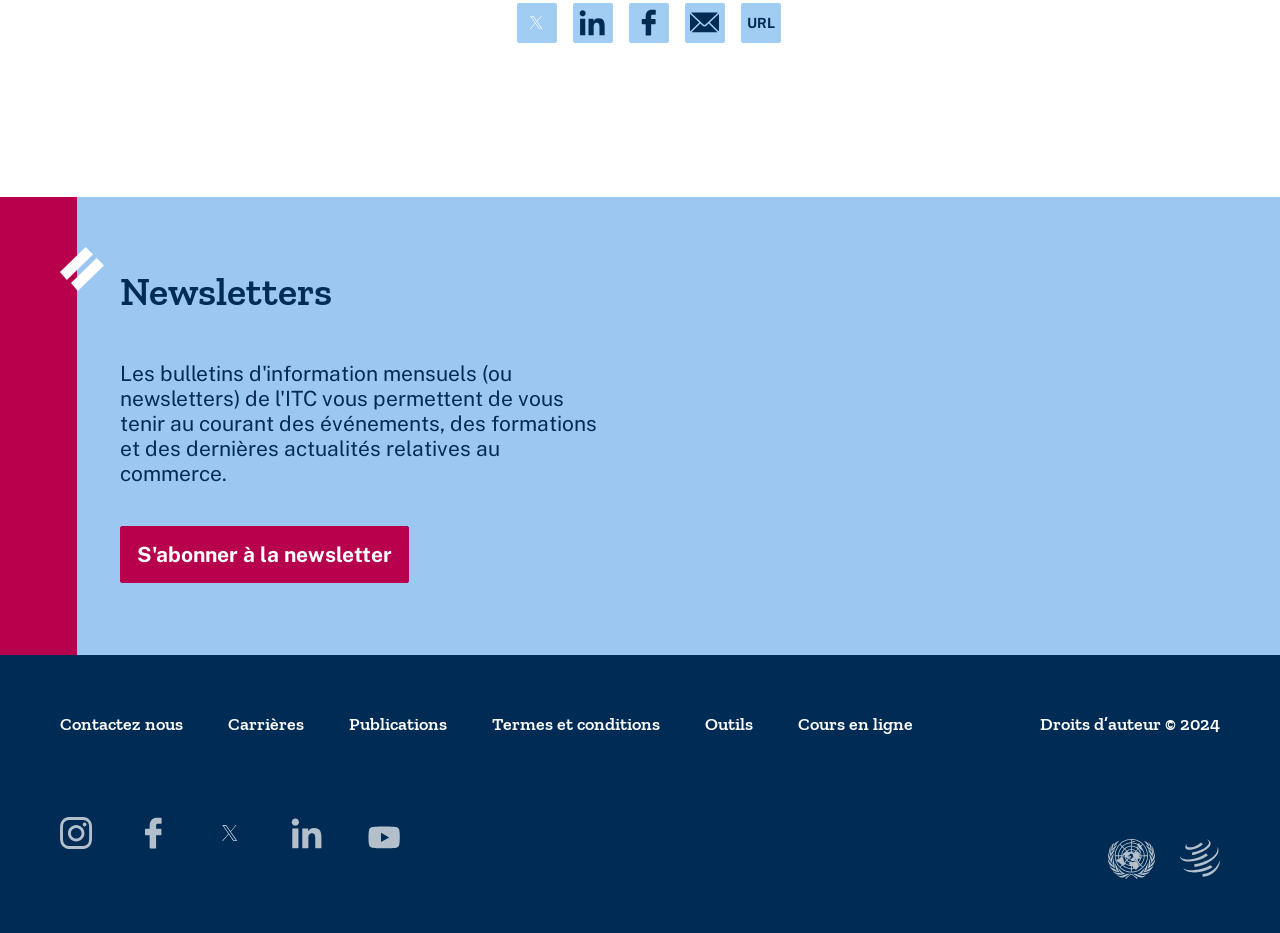Identify the bounding box coordinates of the section that should be clicked to achieve the task described: "Contact us".

[0.047, 0.764, 0.143, 0.787]